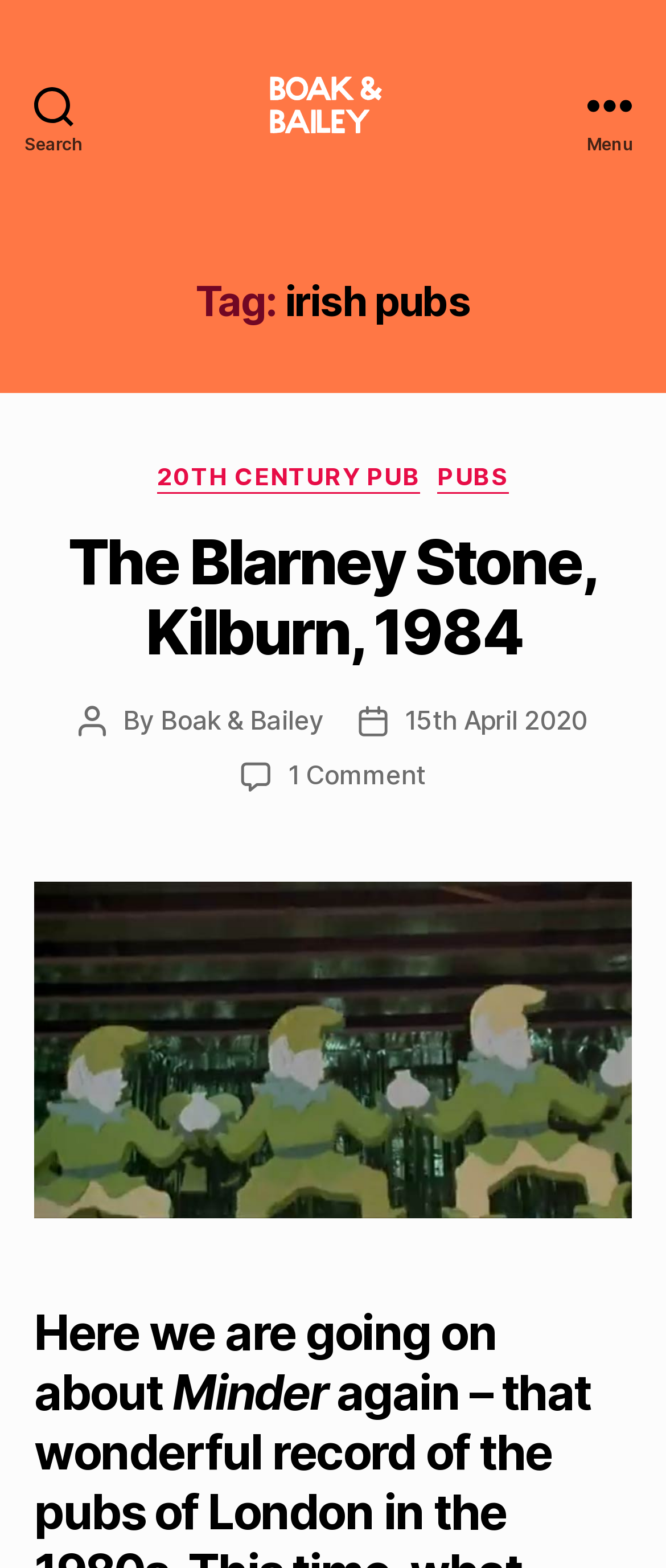Answer the question with a single word or phrase: 
Who wrote the post?

Boak & Bailey